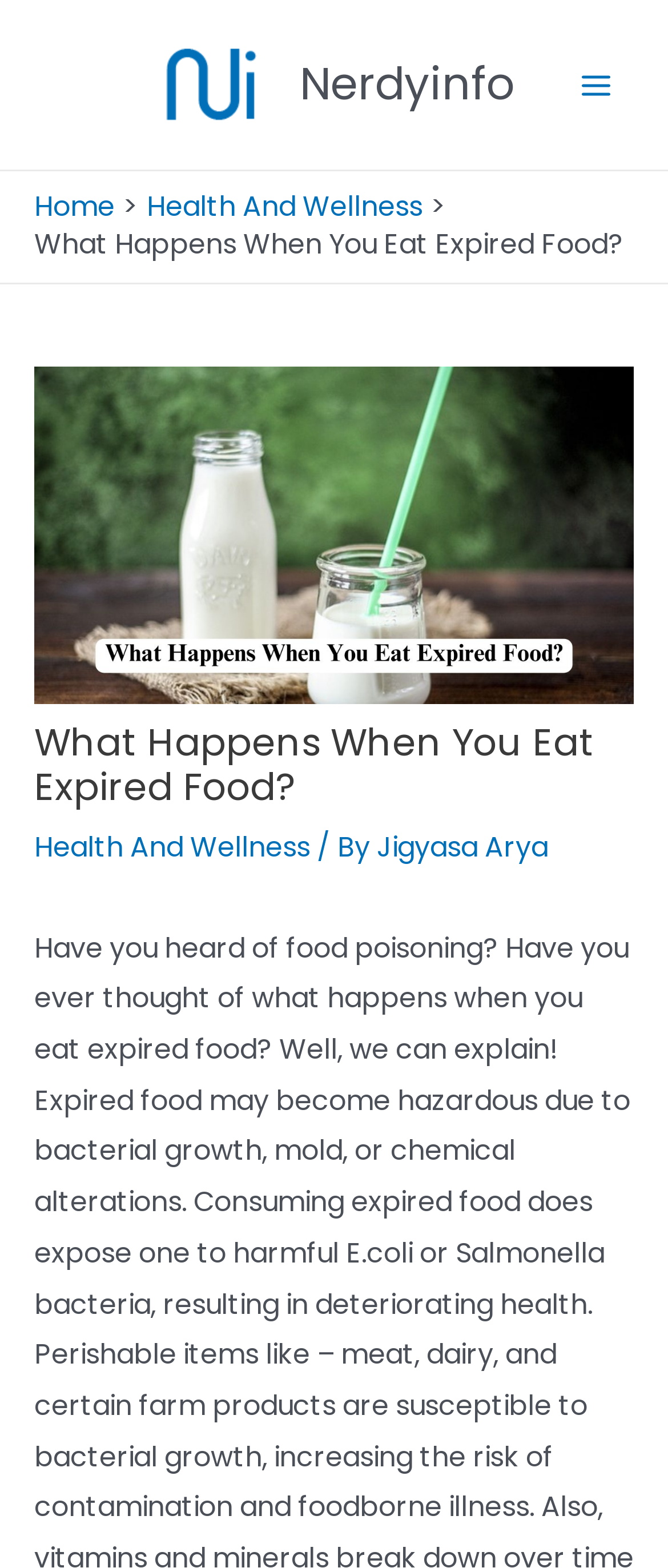Extract the text of the main heading from the webpage.

What Happens When You Eat Expired Food?